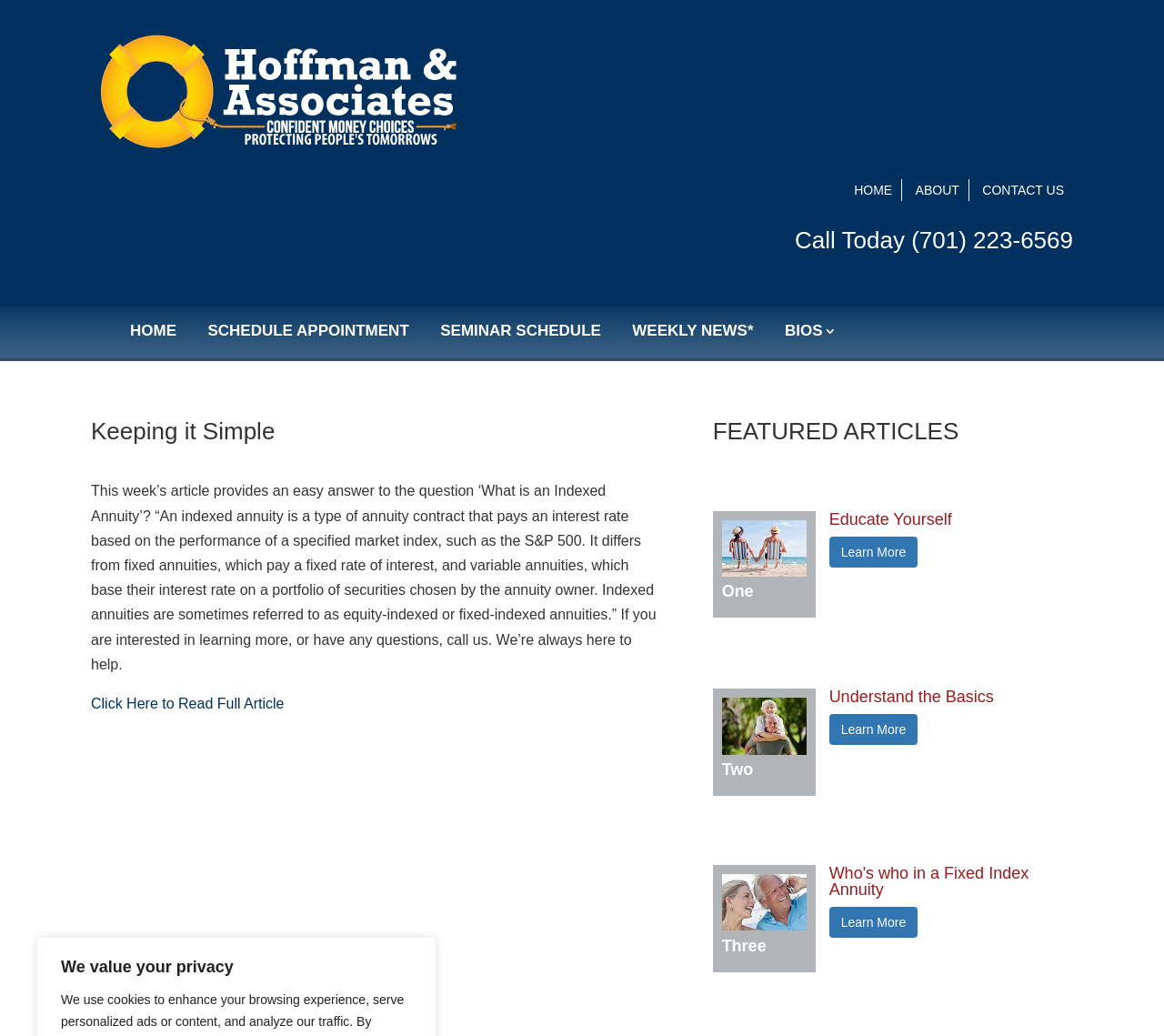What is the title of the section that has four articles?
Please provide an in-depth and detailed response to the question.

I found the title of the section by looking at the heading element that says 'FEATURED ARTICLES' and is located above the four article links.